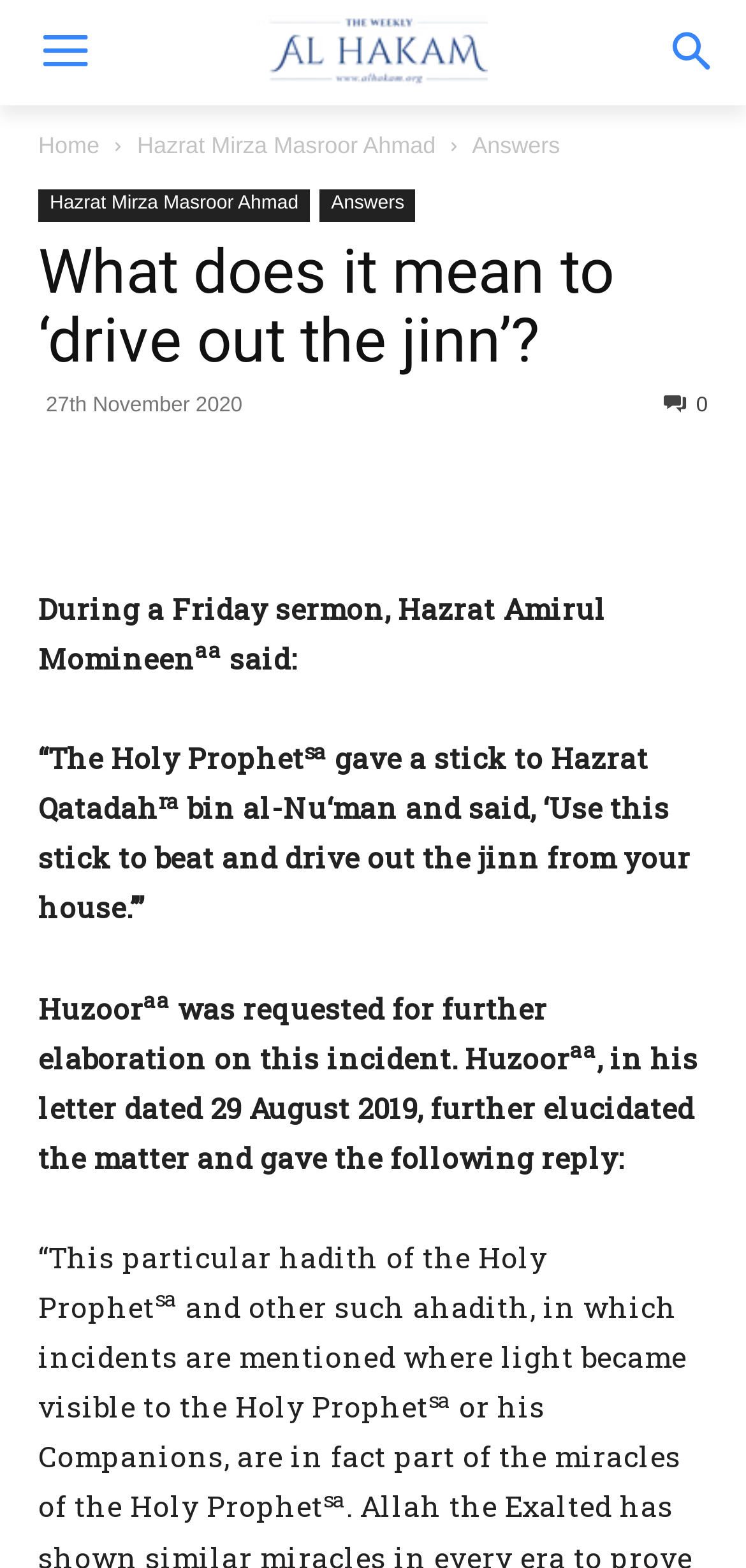Using the information in the image, give a comprehensive answer to the question: 
Who is the speaker mentioned in the sermon?

I found a StaticText element with the text 'During a Friday sermon, Hazrat Amirul Momineen' which suggests that Hazrat Amirul Momineen is the speaker mentioned in the sermon.